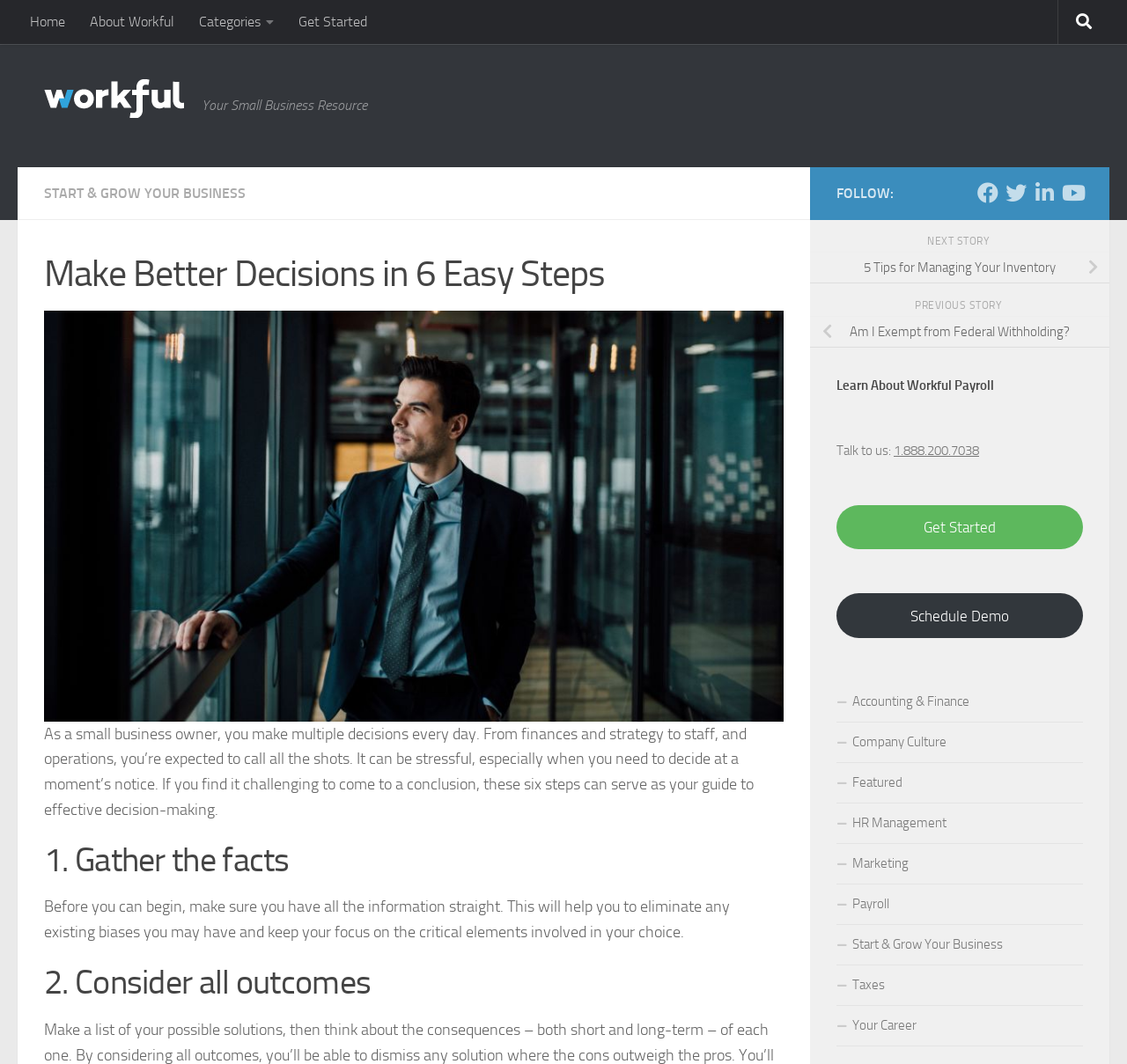Kindly determine the bounding box coordinates of the area that needs to be clicked to fulfill this instruction: "View the topic 'Uninstalling CFP 3.0.25.378 for Vista 64'".

None